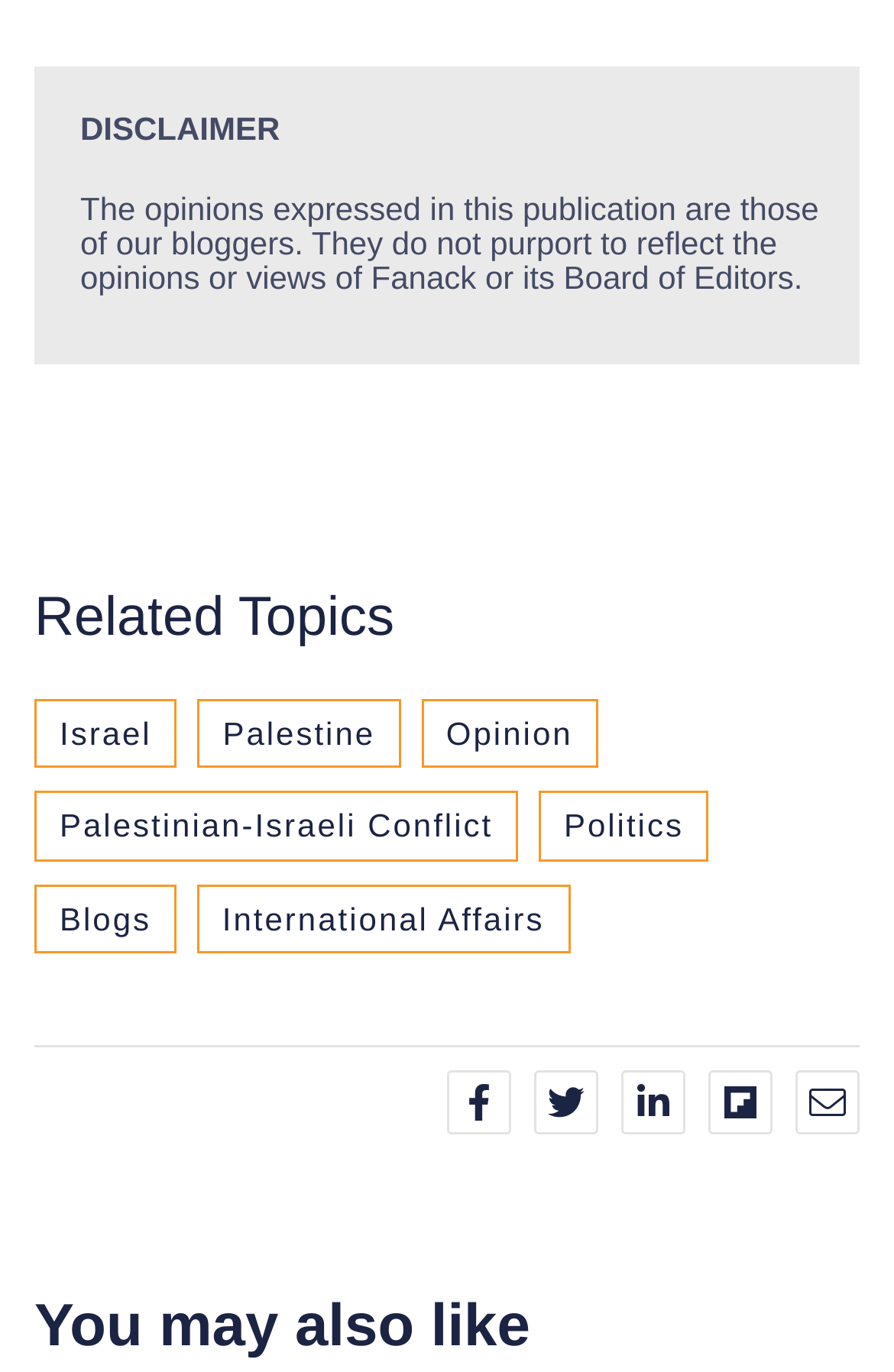Please analyze the image and provide a thorough answer to the question:
What social media platforms can you share on?

You can share on four social media platforms, which are Facebook, Twitter, Linkedin, and Flipboard.